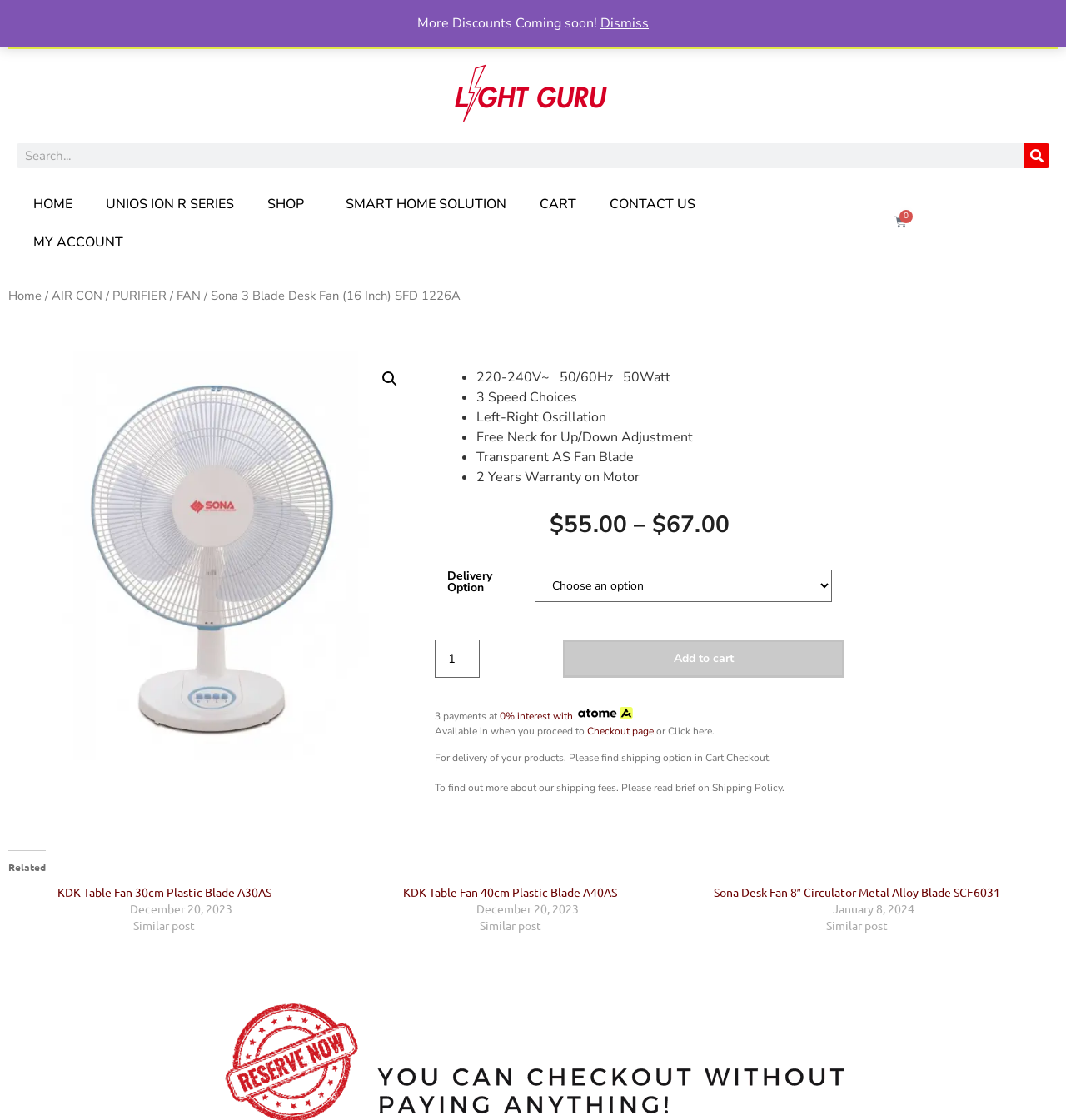Could you locate the bounding box coordinates for the section that should be clicked to accomplish this task: "Click on the 'Music' link".

None